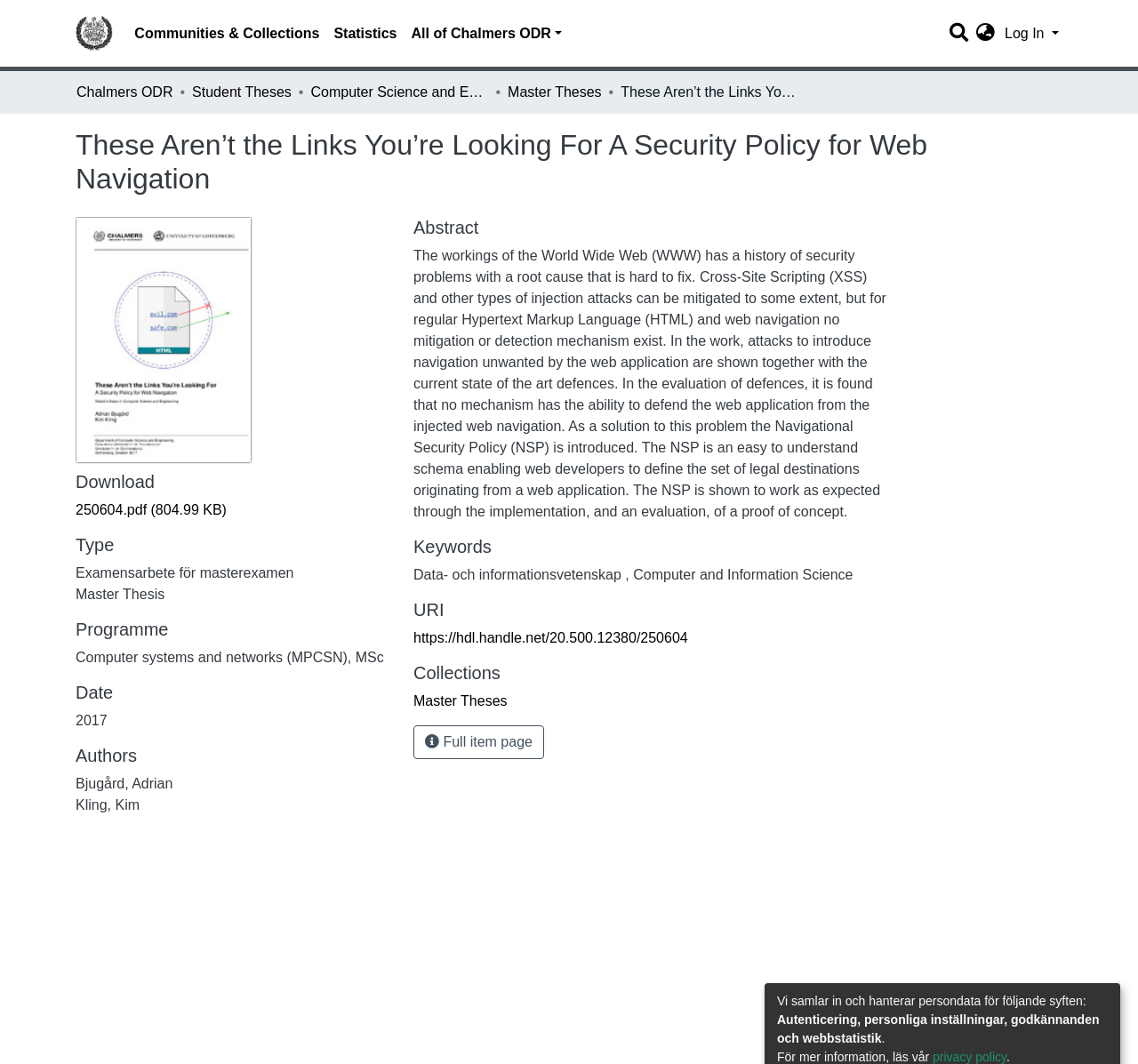Please determine the bounding box coordinates of the clickable area required to carry out the following instruction: "Log in". The coordinates must be four float numbers between 0 and 1, represented as [left, top, right, bottom].

[0.88, 0.024, 0.934, 0.038]